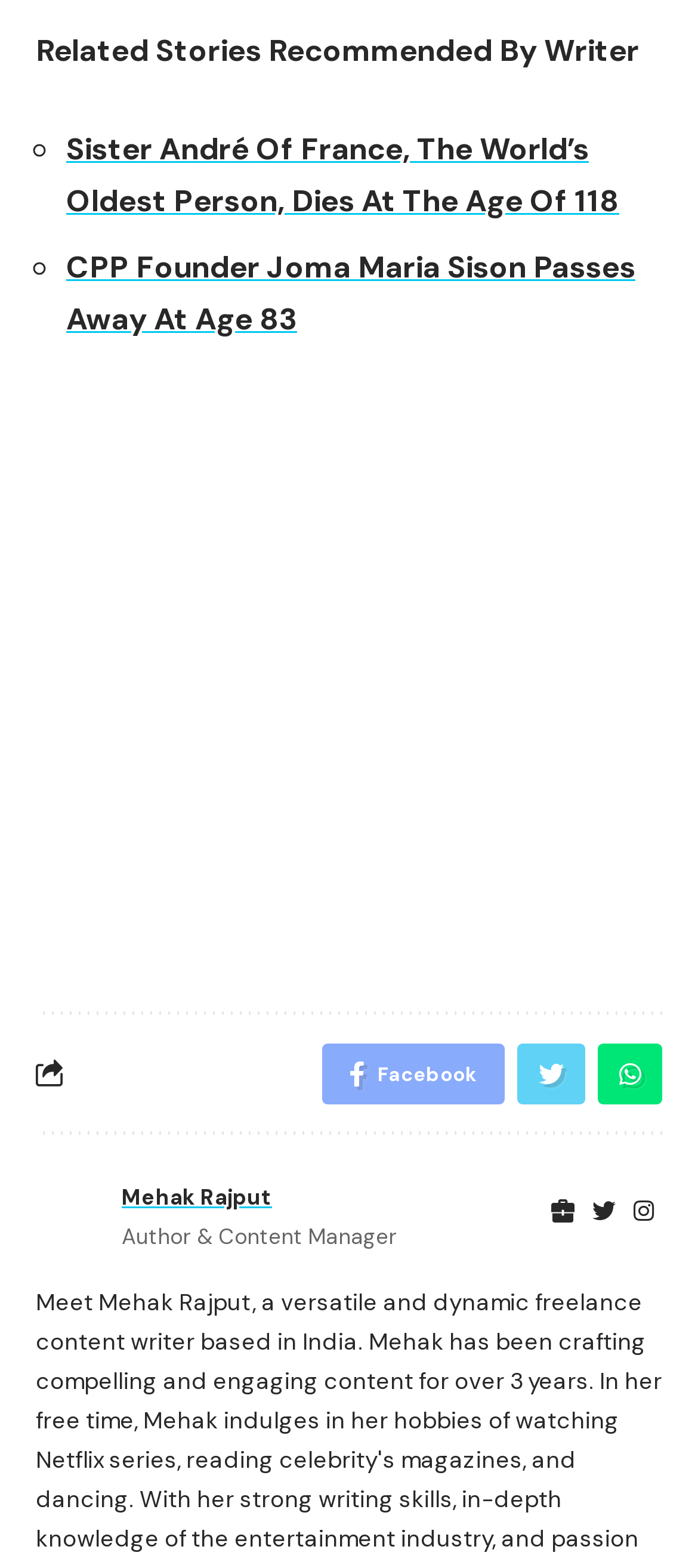Locate the UI element described by parent_node: Mehak Rajput in the provided webpage screenshot. Return the bounding box coordinates in the format (top-left x, top-left y, bottom-right x, bottom-right y), ensuring all values are between 0 and 1.

[0.051, 0.753, 0.144, 0.794]